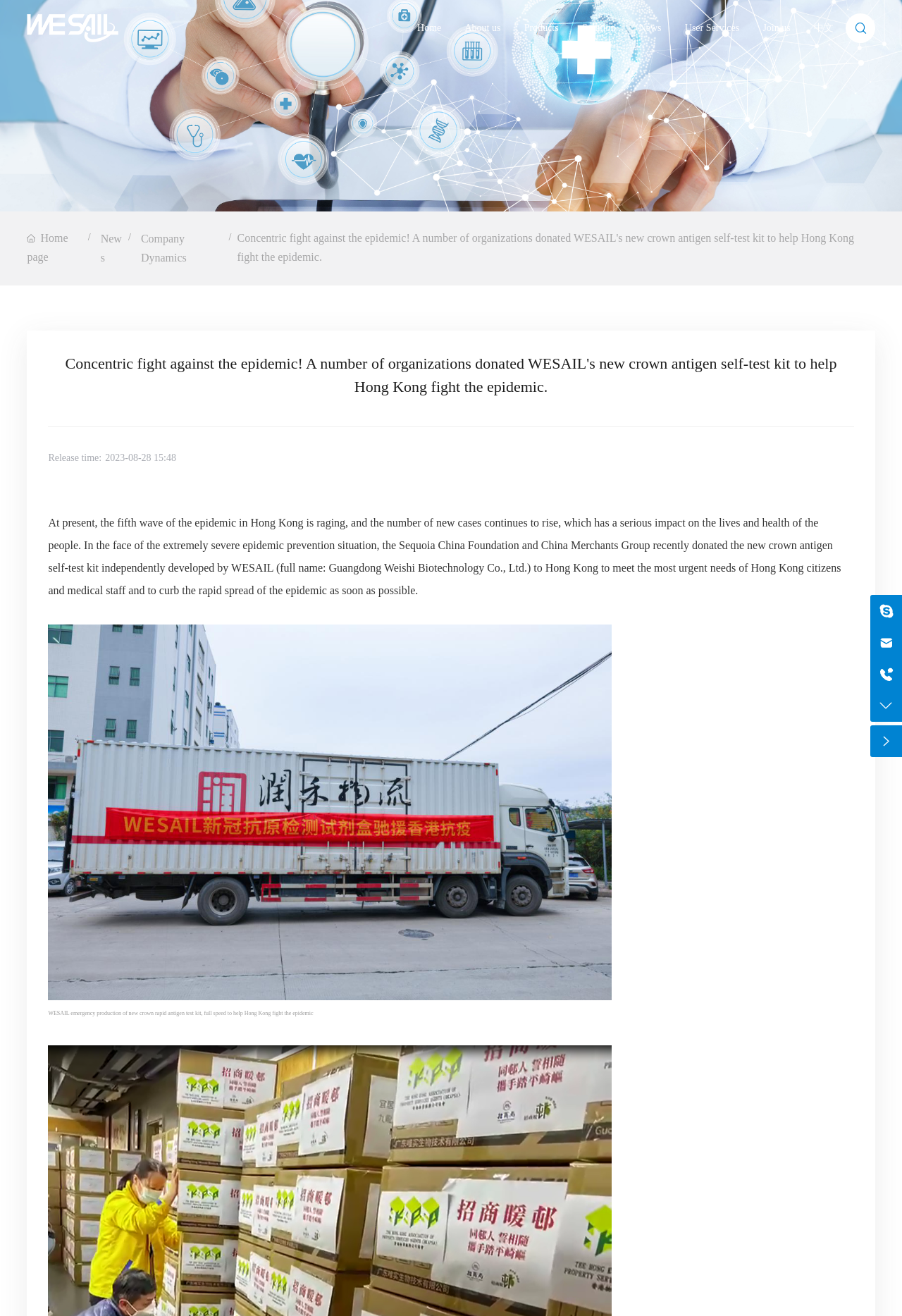Can you find the bounding box coordinates for the element that needs to be clicked to execute this instruction: "View Products"? The coordinates should be given as four float numbers between 0 and 1, i.e., [left, top, right, bottom].

[0.568, 0.0, 0.632, 0.043]